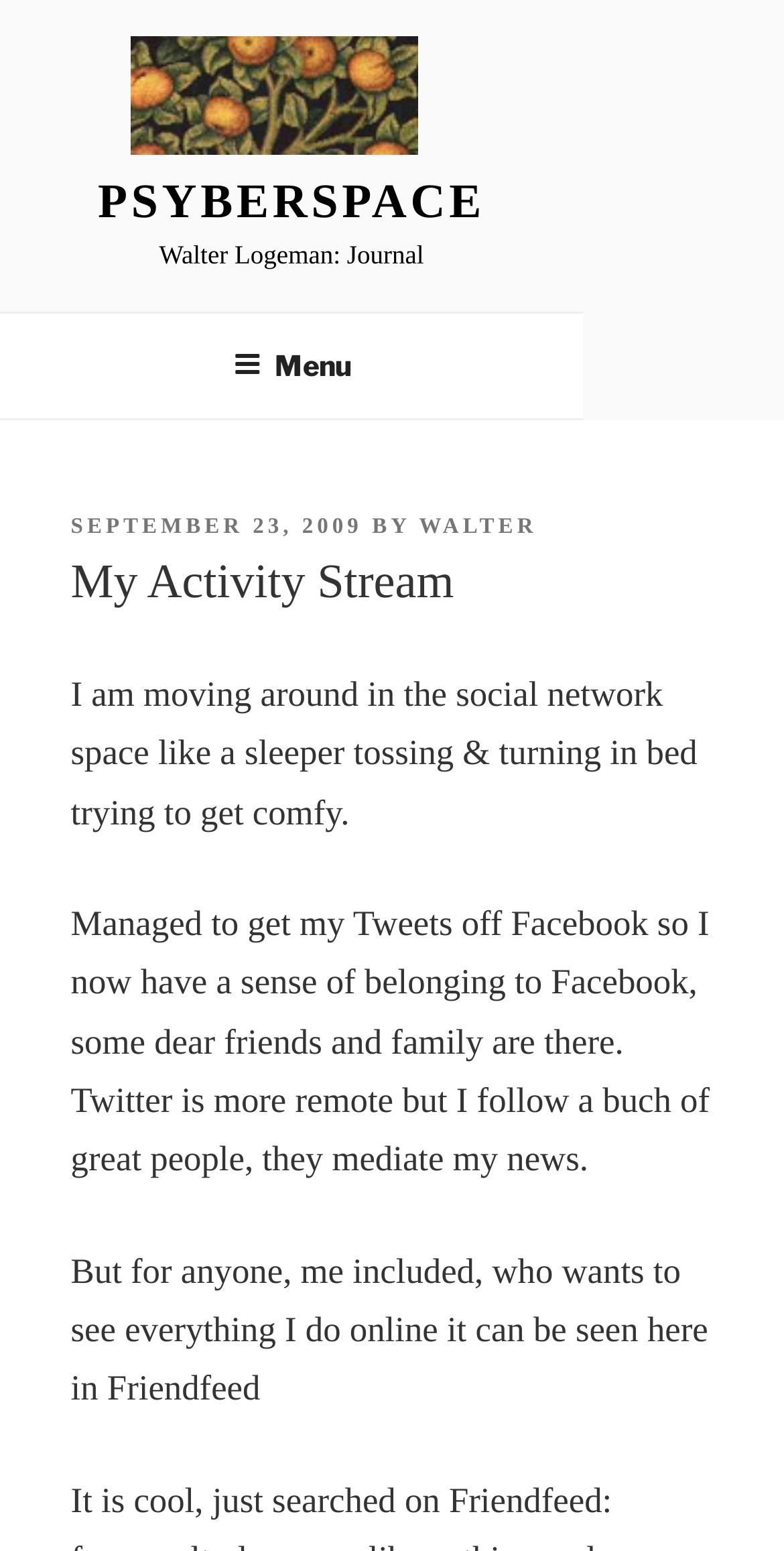Generate a comprehensive caption for the webpage you are viewing.

The webpage is titled "My Activity Stream – Psyberspace" and features a prominent link to "Psyberspace" at the top left, accompanied by a corresponding image. Below this, there is a larger link to "PSYBERSPACE" and a static text element displaying "Walter Logeman: Journal".

On the top right, there is a navigation menu labeled "Top Menu" with a button to expand or collapse it. When expanded, the menu displays a header section with several elements, including a static text element "POSTED ON", a link to a specific date "SEPTEMBER 23, 2009", and another link to the author "WALTER". 

Below the header, there is a heading element displaying "My Activity Stream". The main content of the page consists of three paragraphs of static text, which appear to be a personal blog post or journal entry. The text discusses the author's experiences with social networking platforms, including Facebook and Twitter, and how they use Friendfeed to aggregate their online activity.